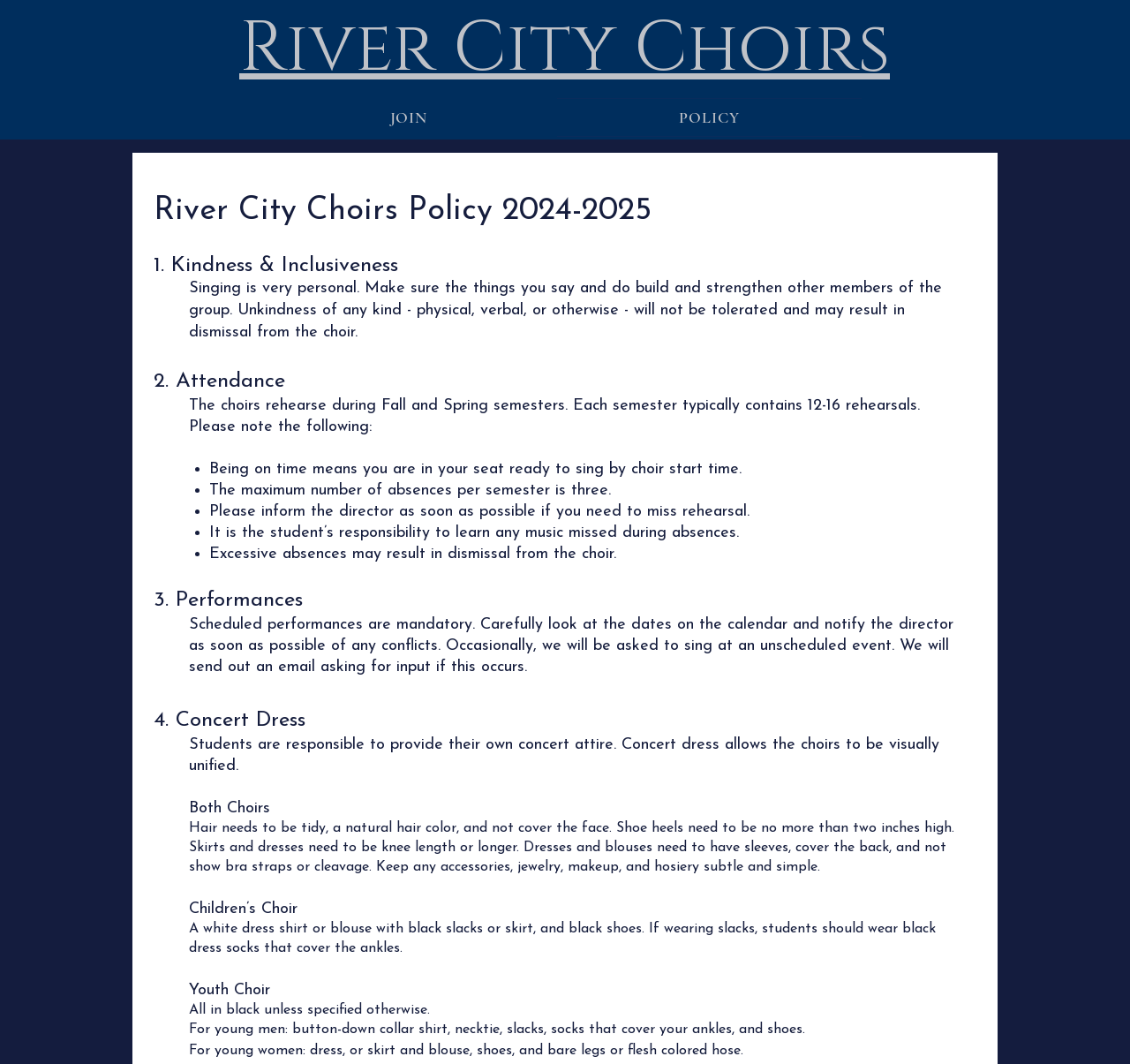Provide the bounding box coordinates of the UI element this sentence describes: "POLICY".

[0.493, 0.092, 0.763, 0.128]